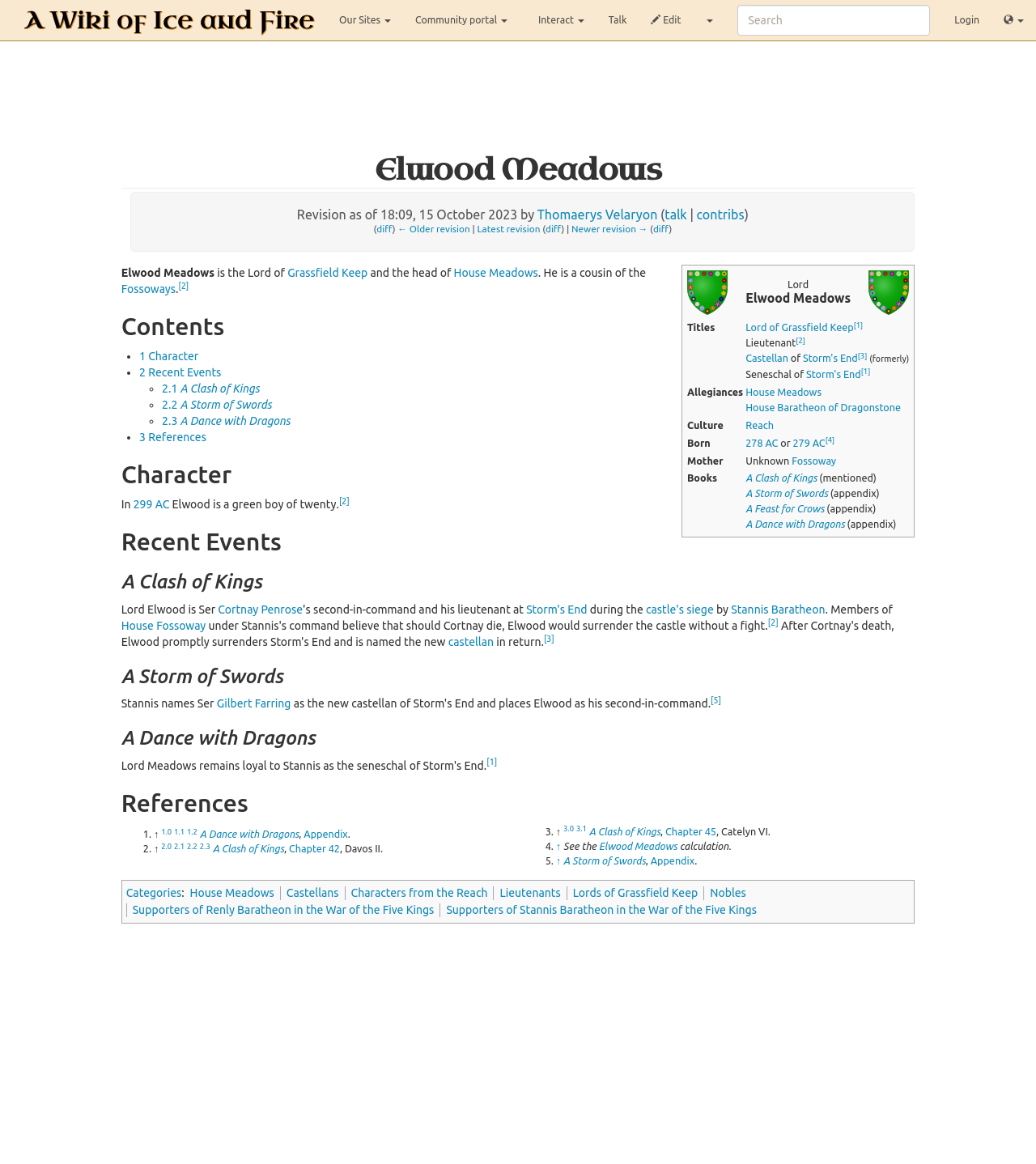Please identify the bounding box coordinates of the area I need to click to accomplish the following instruction: "Go to the community portal".

[0.389, 0.0, 0.501, 0.035]